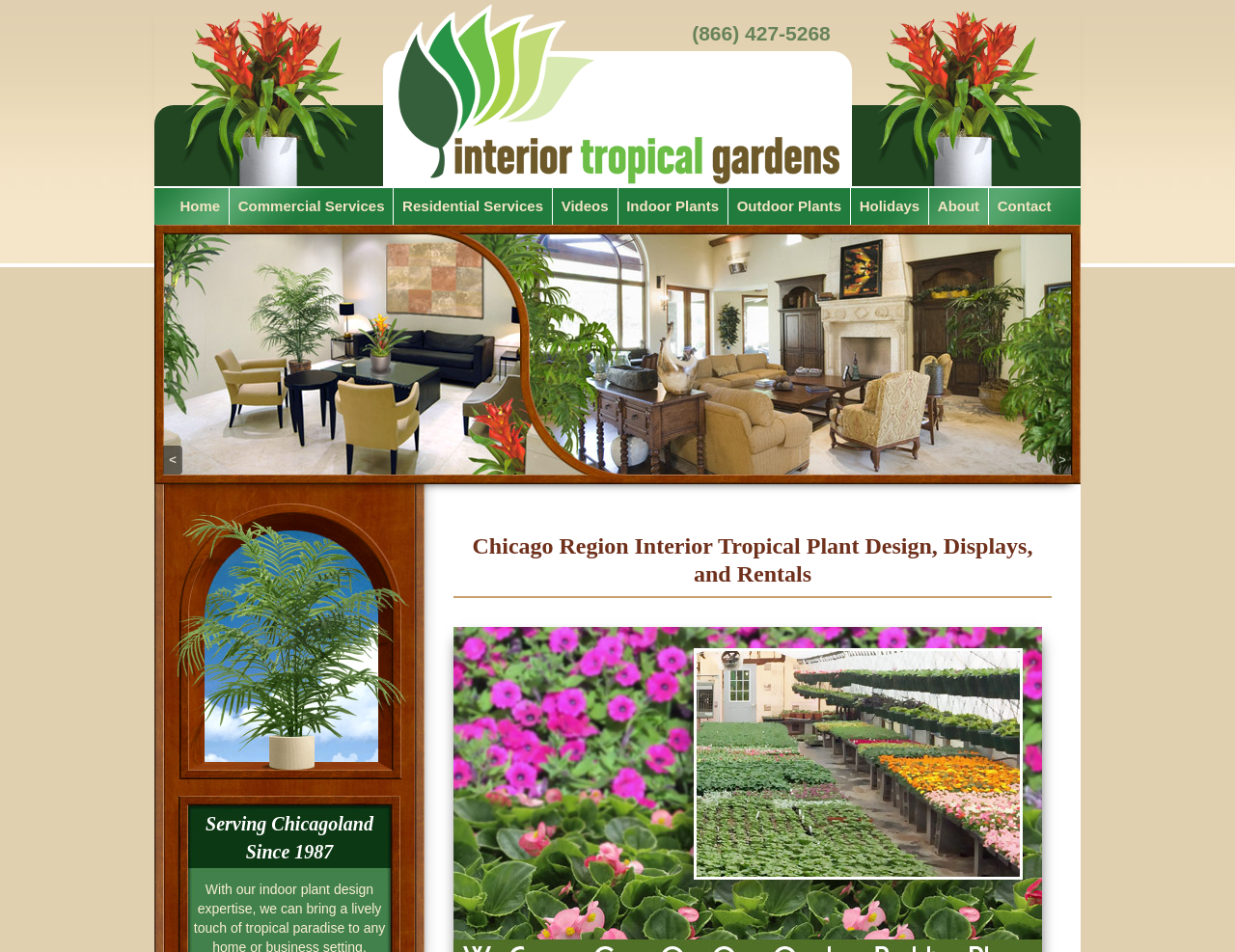Identify the bounding box for the UI element described as: "Home". The coordinates should be four float numbers between 0 and 1, i.e., [left, top, right, bottom].

[0.139, 0.196, 0.185, 0.236]